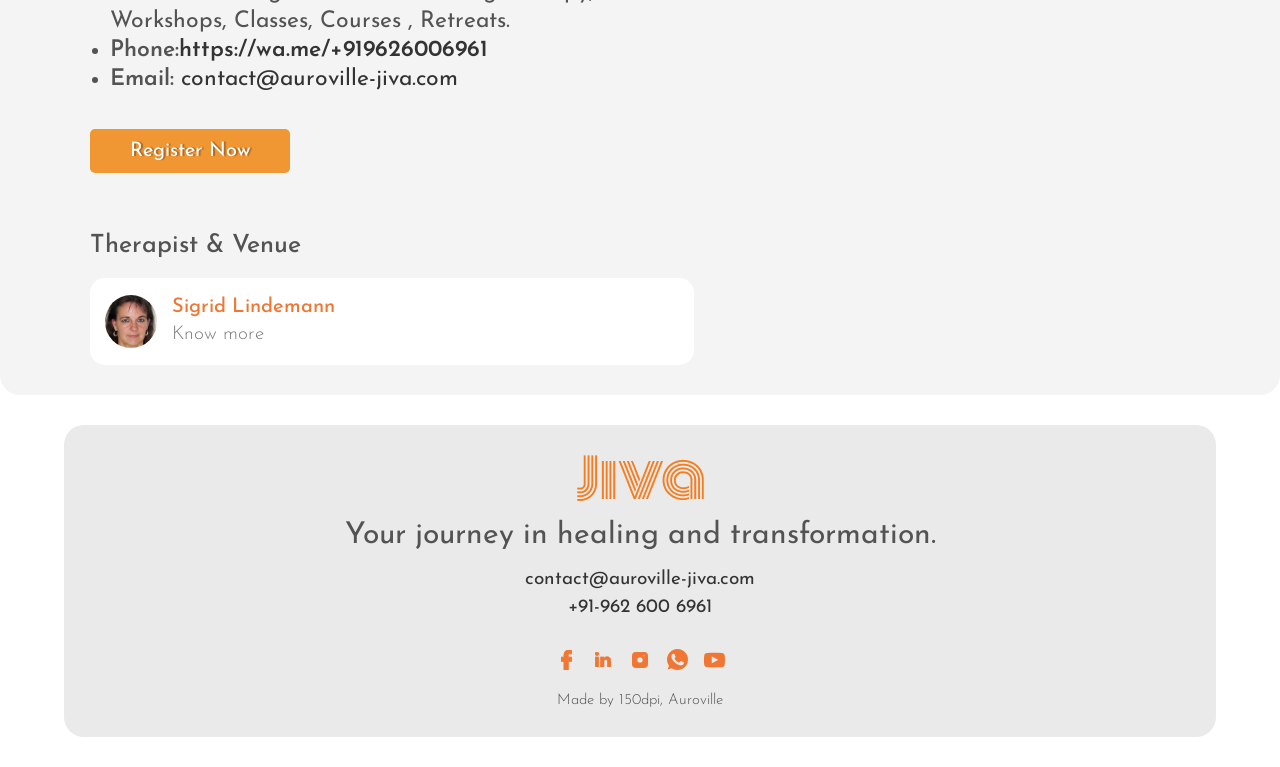Refer to the element description +91-962 600 6961 and identify the corresponding bounding box in the screenshot. Format the coordinates as (top-left x, top-left y, bottom-right x, bottom-right y) with values in the range of 0 to 1.

[0.444, 0.78, 0.556, 0.805]